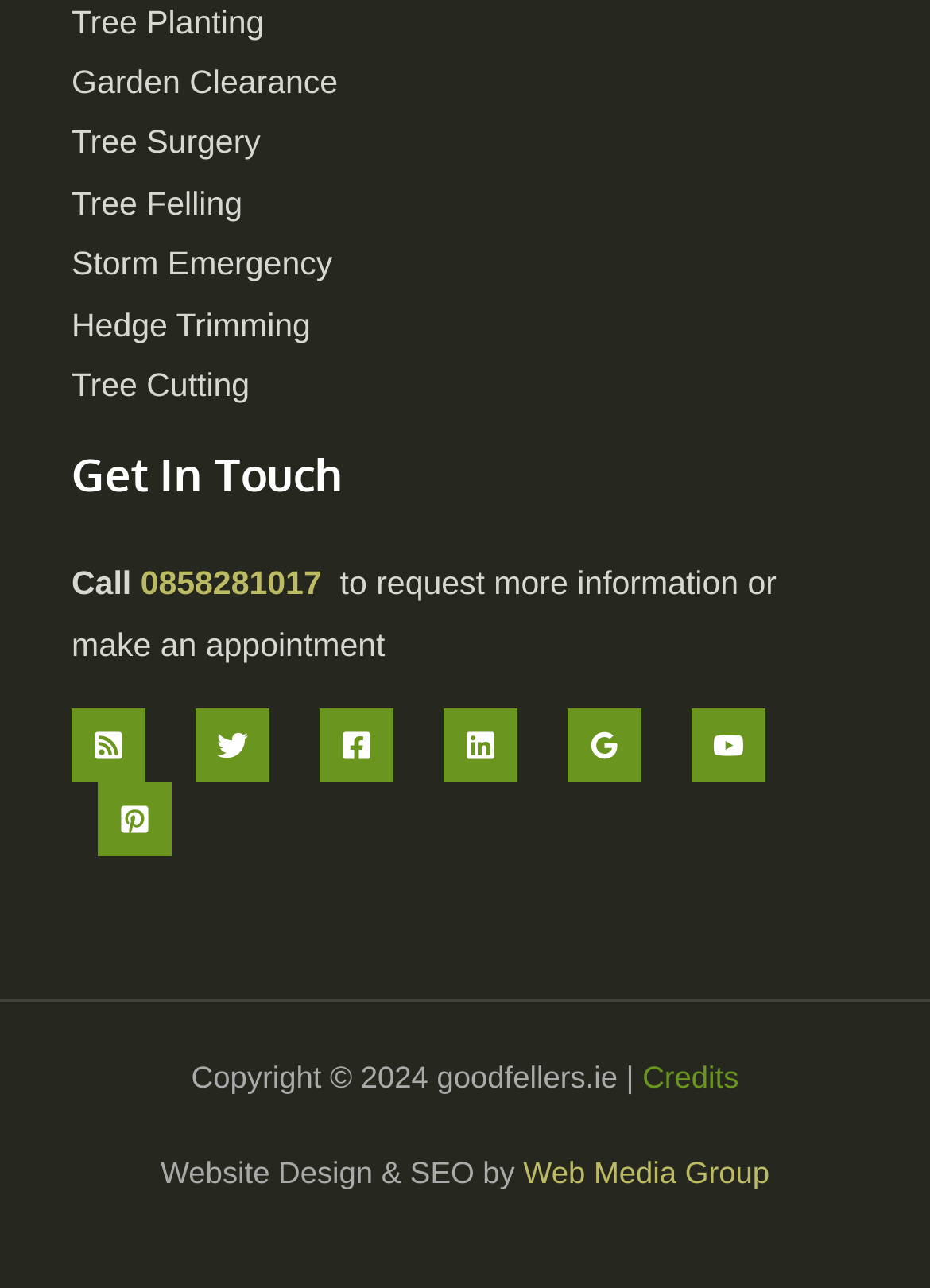Locate the bounding box coordinates of the clickable element to fulfill the following instruction: "Check Google Reviews". Provide the coordinates as four float numbers between 0 and 1 in the format [left, top, right, bottom].

[0.633, 0.566, 0.667, 0.59]